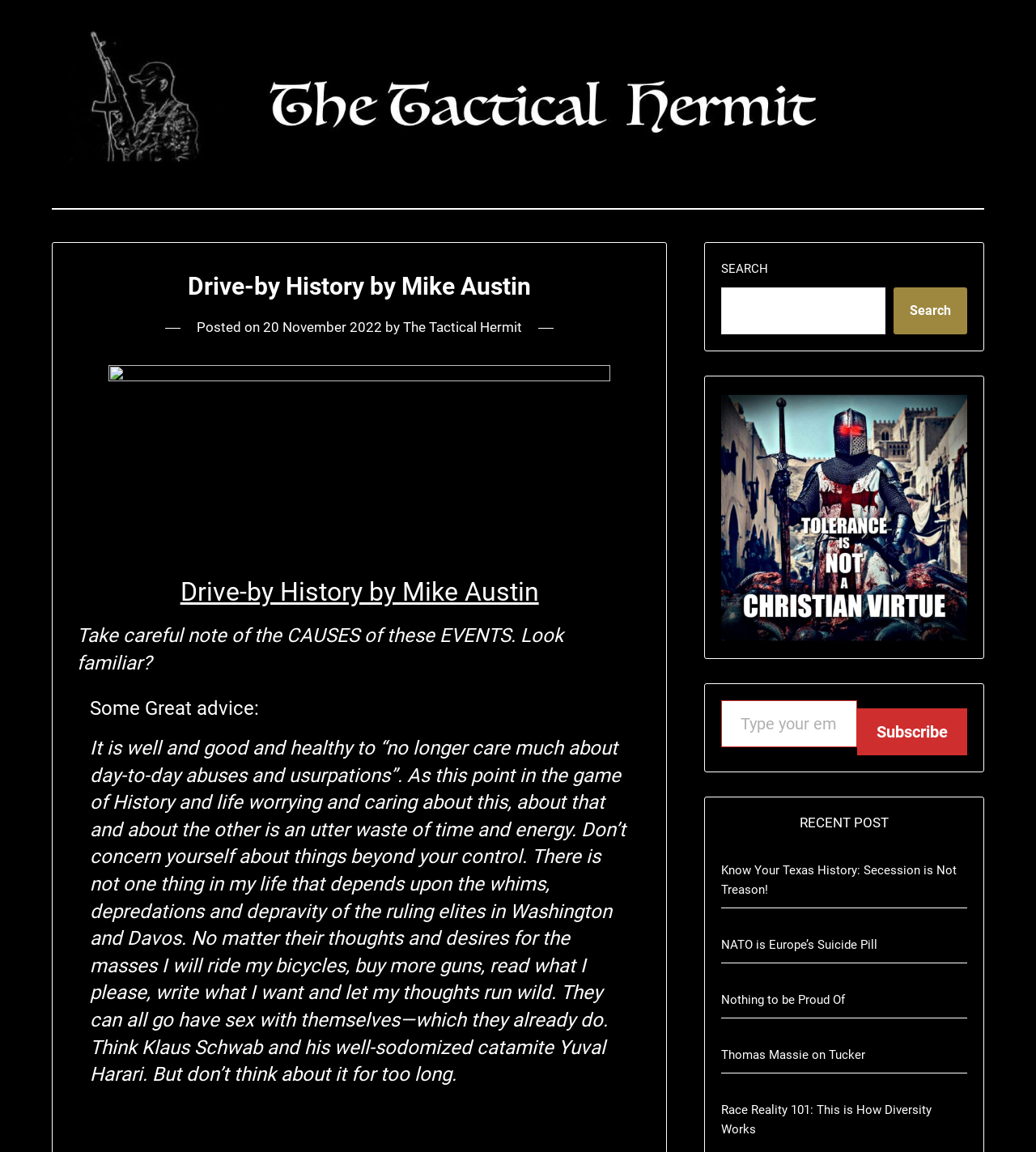Answer the question in one word or a short phrase:
What is the topic of the recent post?

Secession is Not Treason